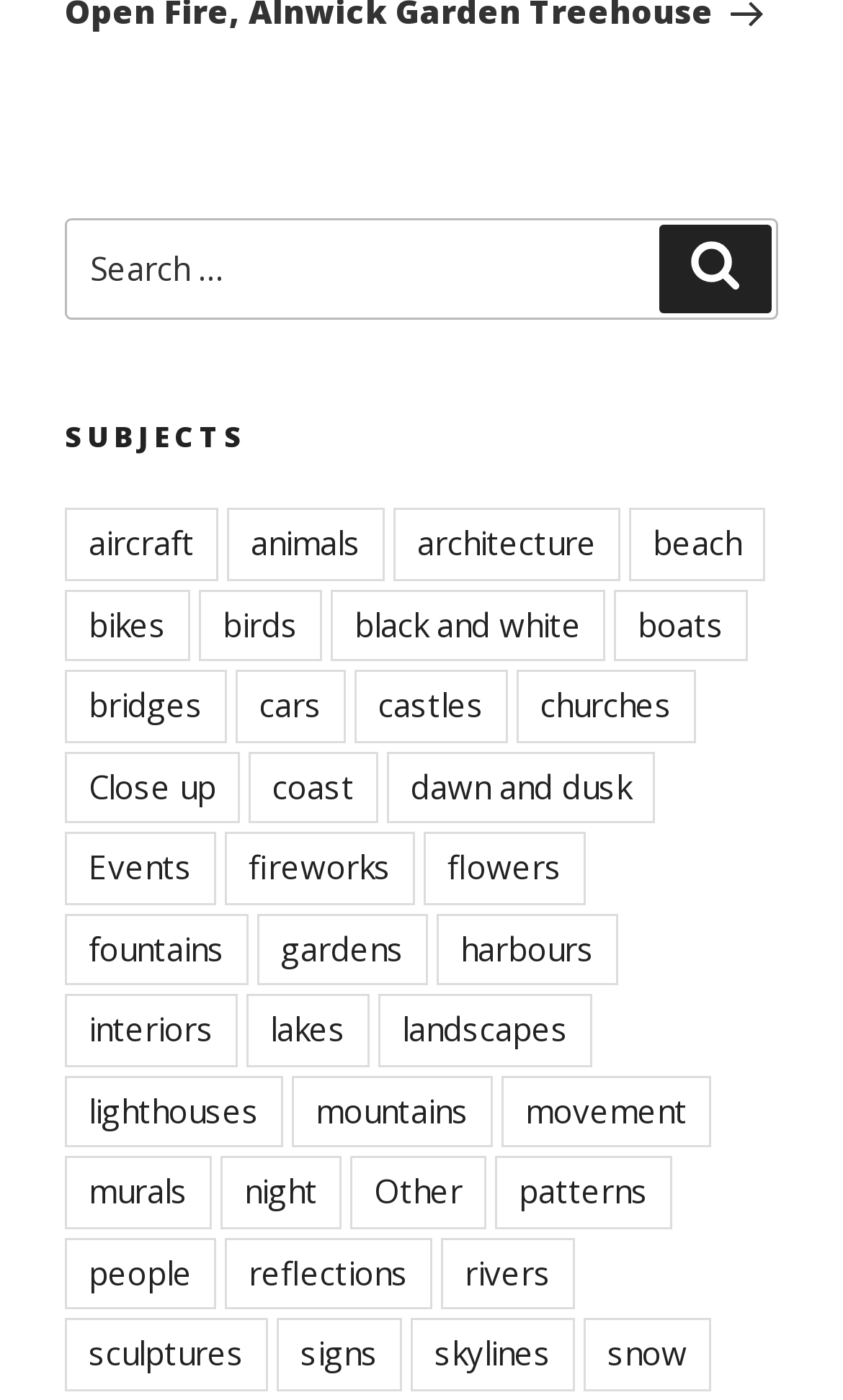How many subjects are listed on the webpage?
Using the image, answer in one word or phrase.

49